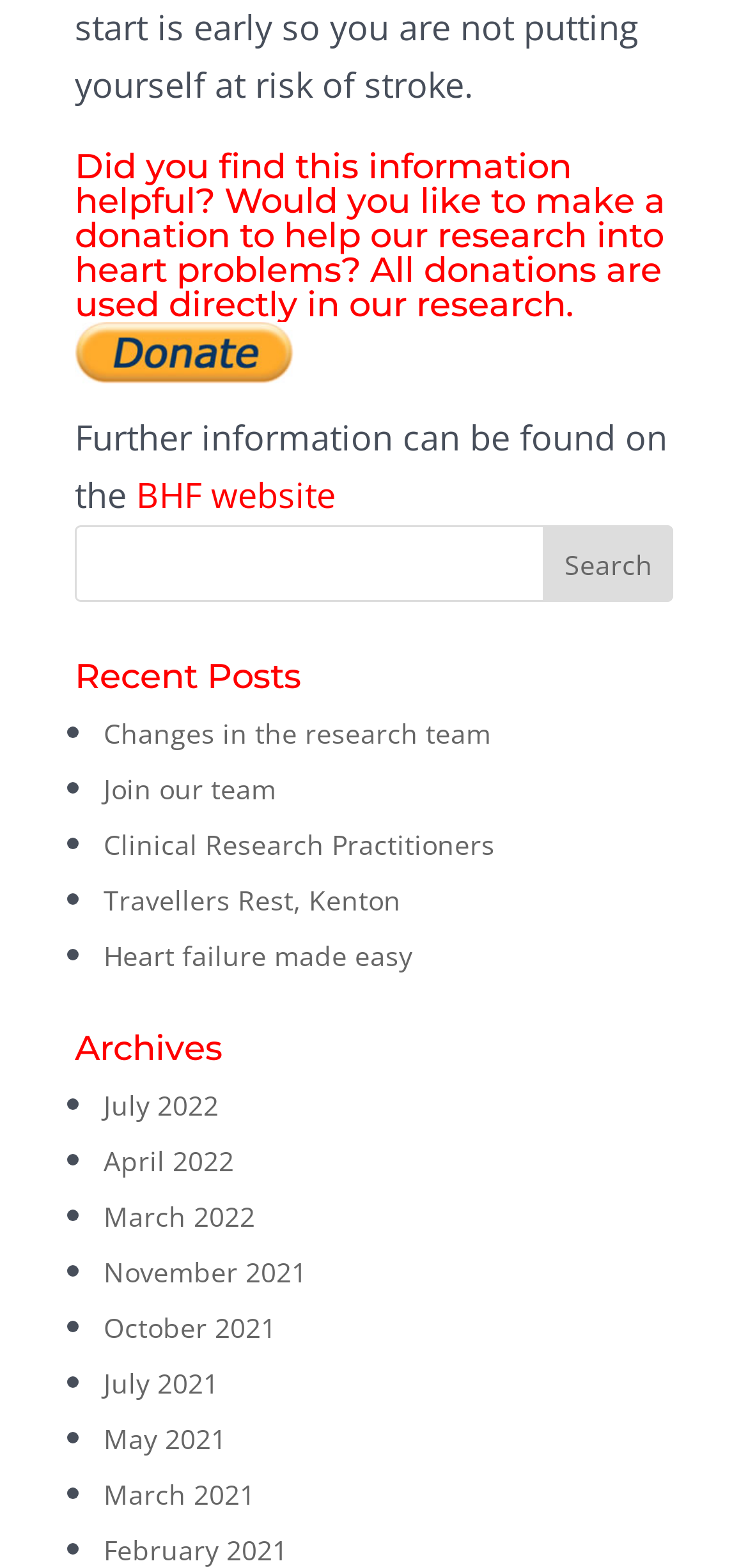Please find the bounding box coordinates of the element that must be clicked to perform the given instruction: "Donate by PayPal". The coordinates should be four float numbers from 0 to 1, i.e., [left, top, right, bottom].

[0.1, 0.223, 0.392, 0.25]